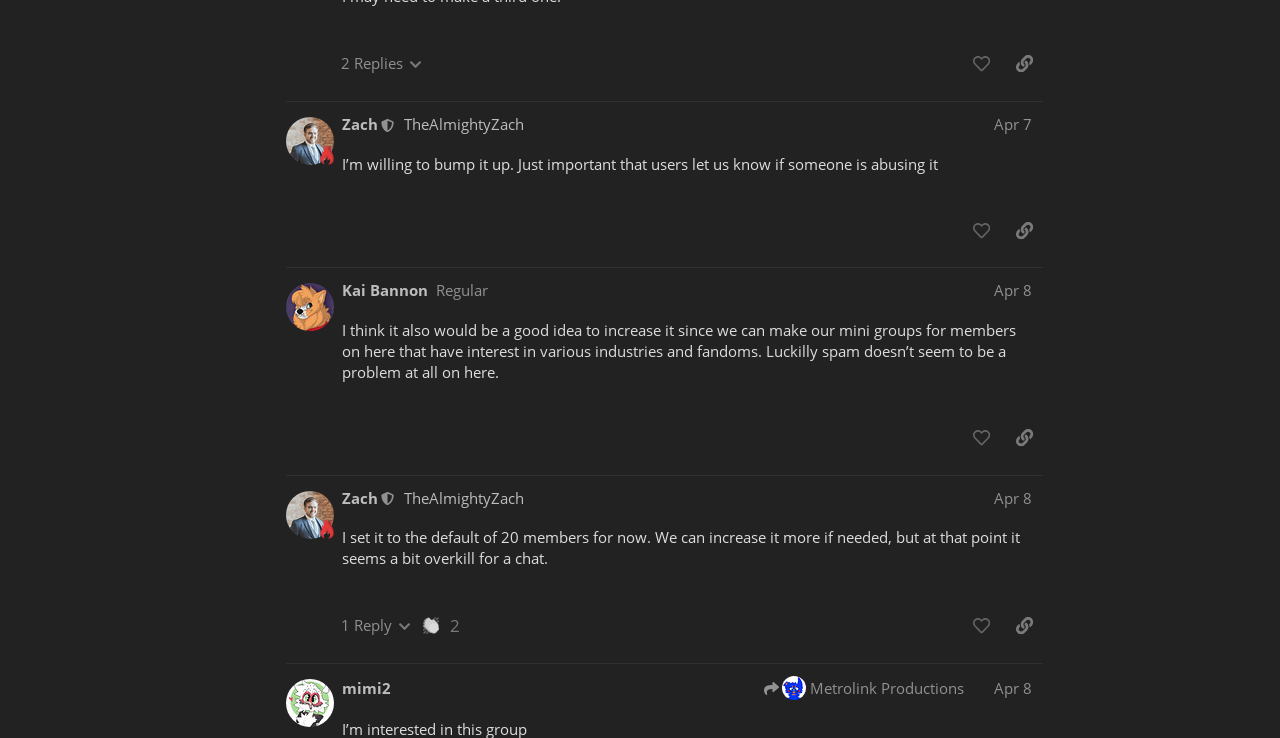Please predict the bounding box coordinates of the element's region where a click is necessary to complete the following instruction: "Click the 'This post has 2 replies' button". The coordinates should be represented by four float numbers between 0 and 1, i.e., [left, top, right, bottom].

[0.259, 0.062, 0.338, 0.11]